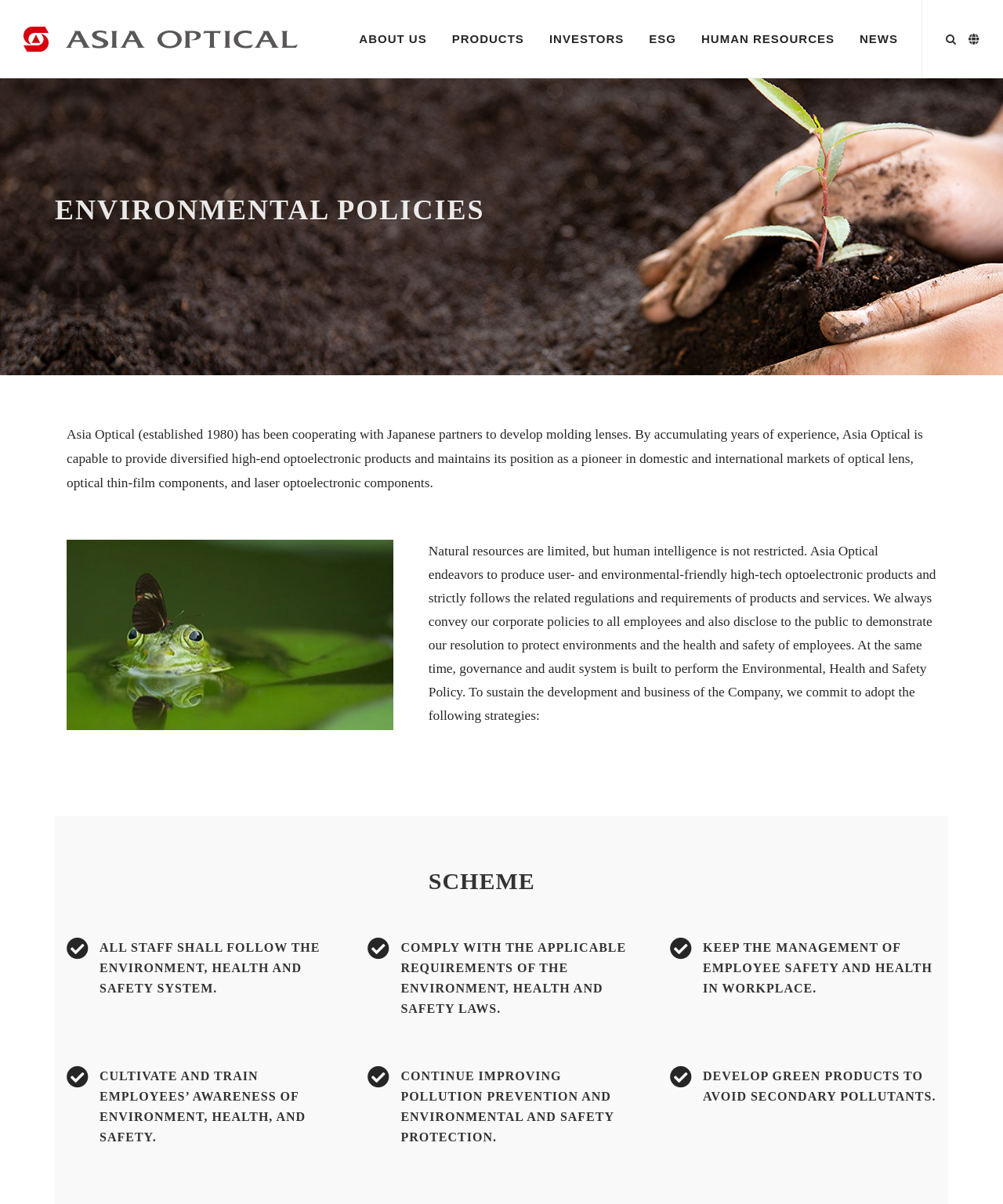What is the company's strategy for pollution prevention?
Analyze the image and provide a thorough answer to the question.

Based on the webpage content, I found that the company's strategy for pollution prevention is to continue improving it, which is mentioned in the text 'CONTINUE IMPROVING POLLUTION PREVENTION AND ENVIRONMENTAL AND SAFETY PROTECTION.'